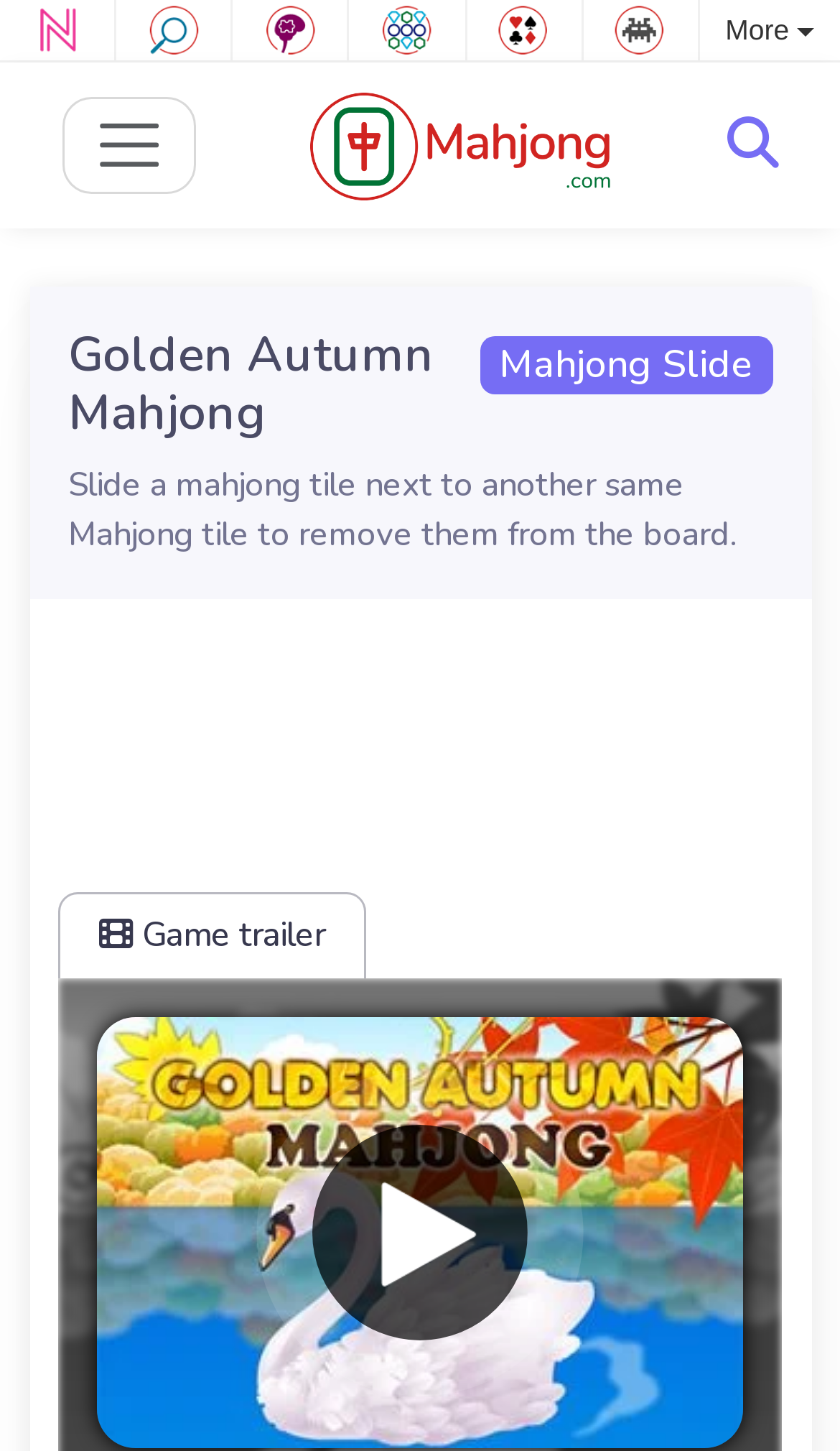Based on what you see in the screenshot, provide a thorough answer to this question: How many links are there in the main section?

I counted the number of links in the main section of the webpage, which are the 'Mahjong Games' link and the link with no text content. There are 2 links in total.